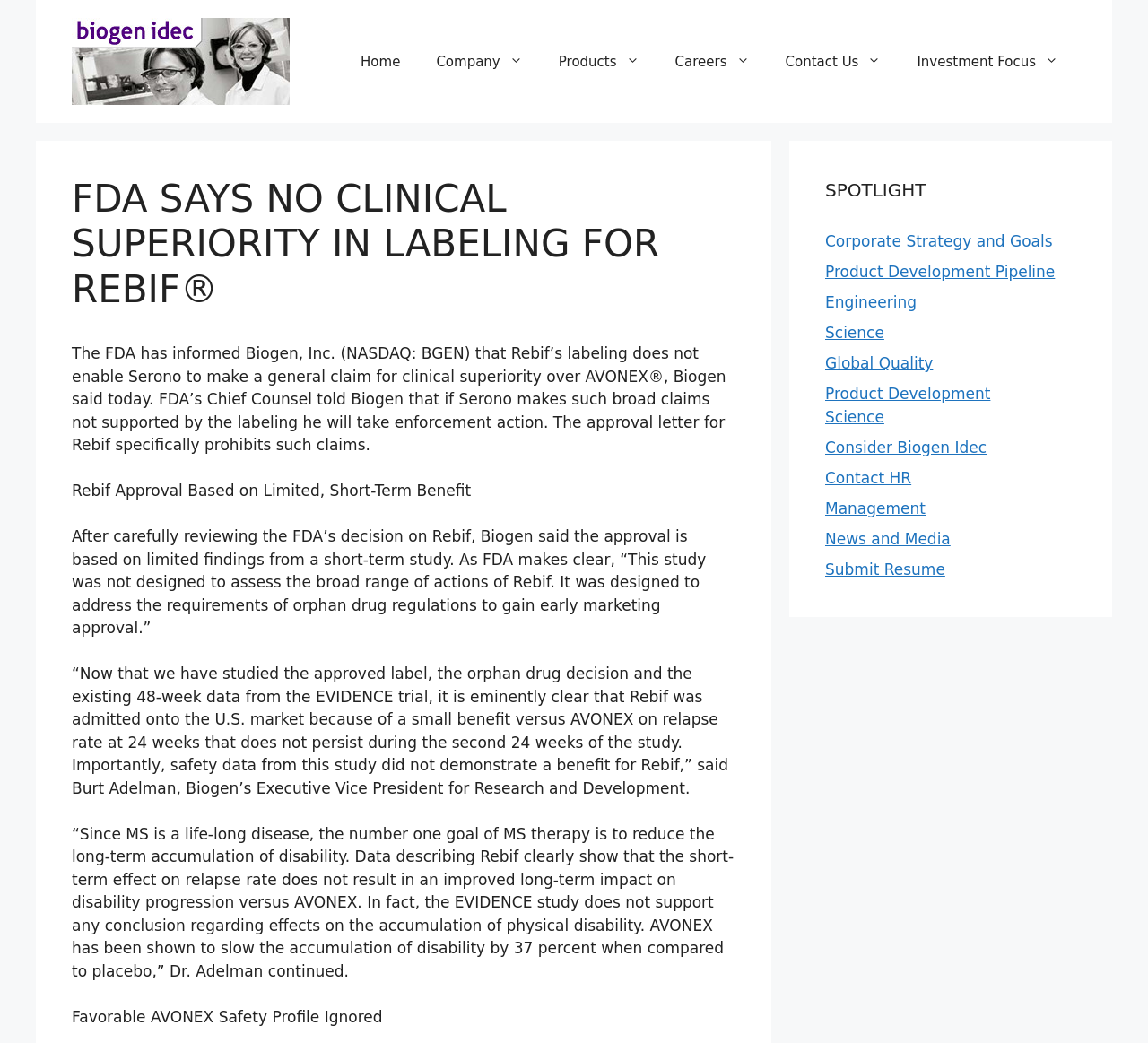Identify and generate the primary title of the webpage.

FDA SAYS NO CLINICAL SUPERIORITY IN LABELING FOR REBIF®